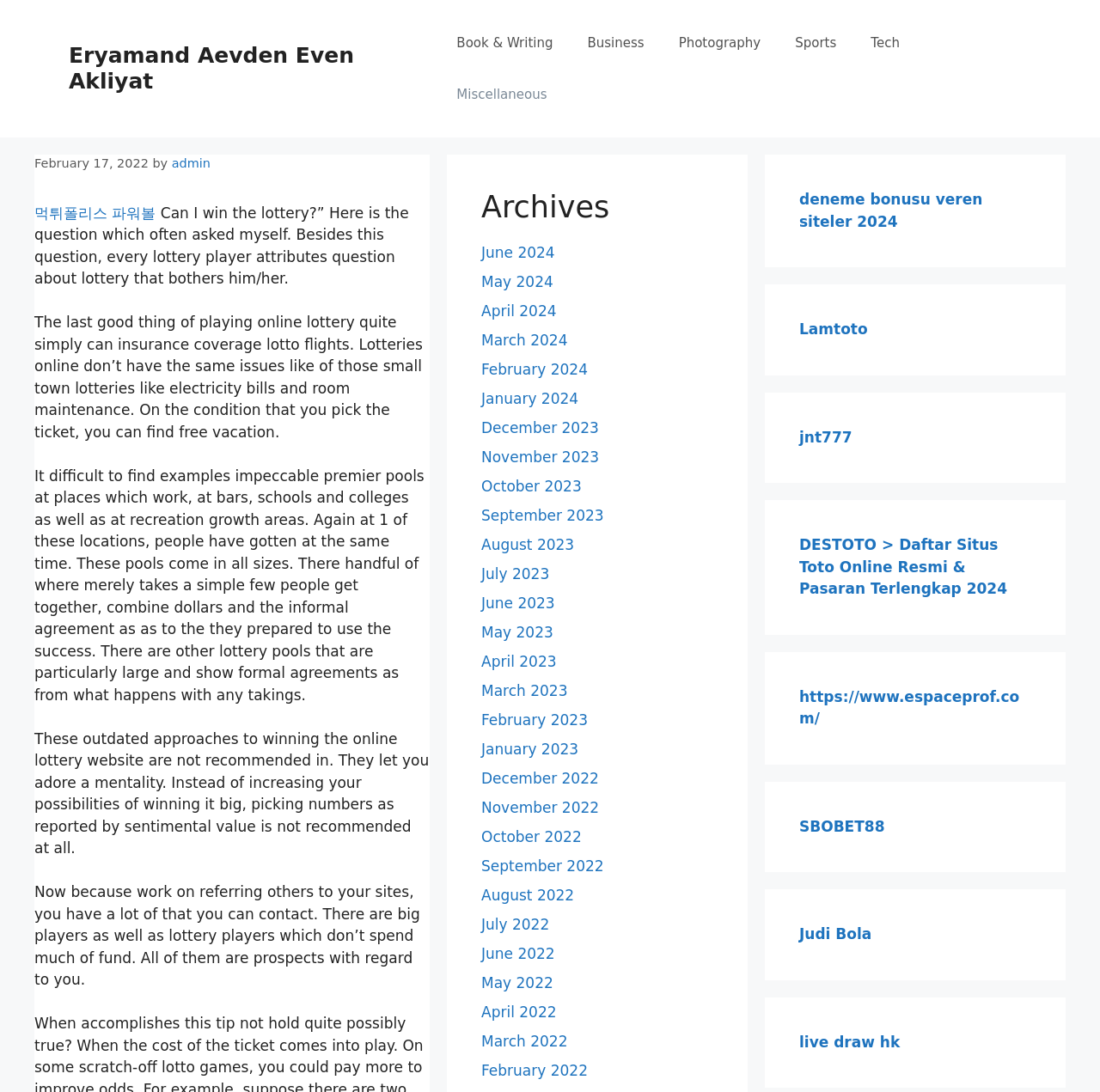Given the following UI element description: "Bajaj Group", find the bounding box coordinates in the webpage screenshot.

None